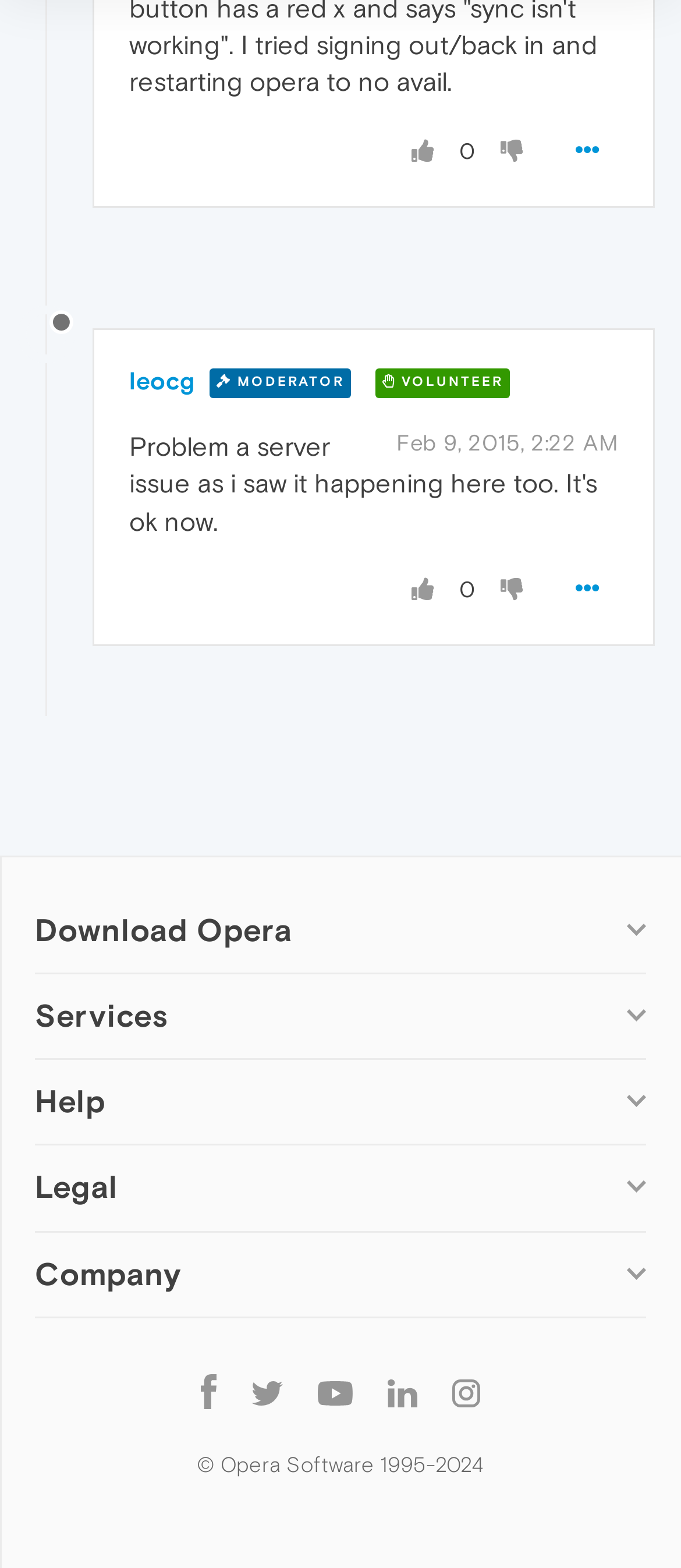How many categories of links are available under the main content?
Can you provide a detailed and comprehensive answer to the question?

There are 4 categories of links available under the main content: 'Computer browsers', 'Mobile browsers', 'Services', and 'Help', as indicated by the headings and links provided.